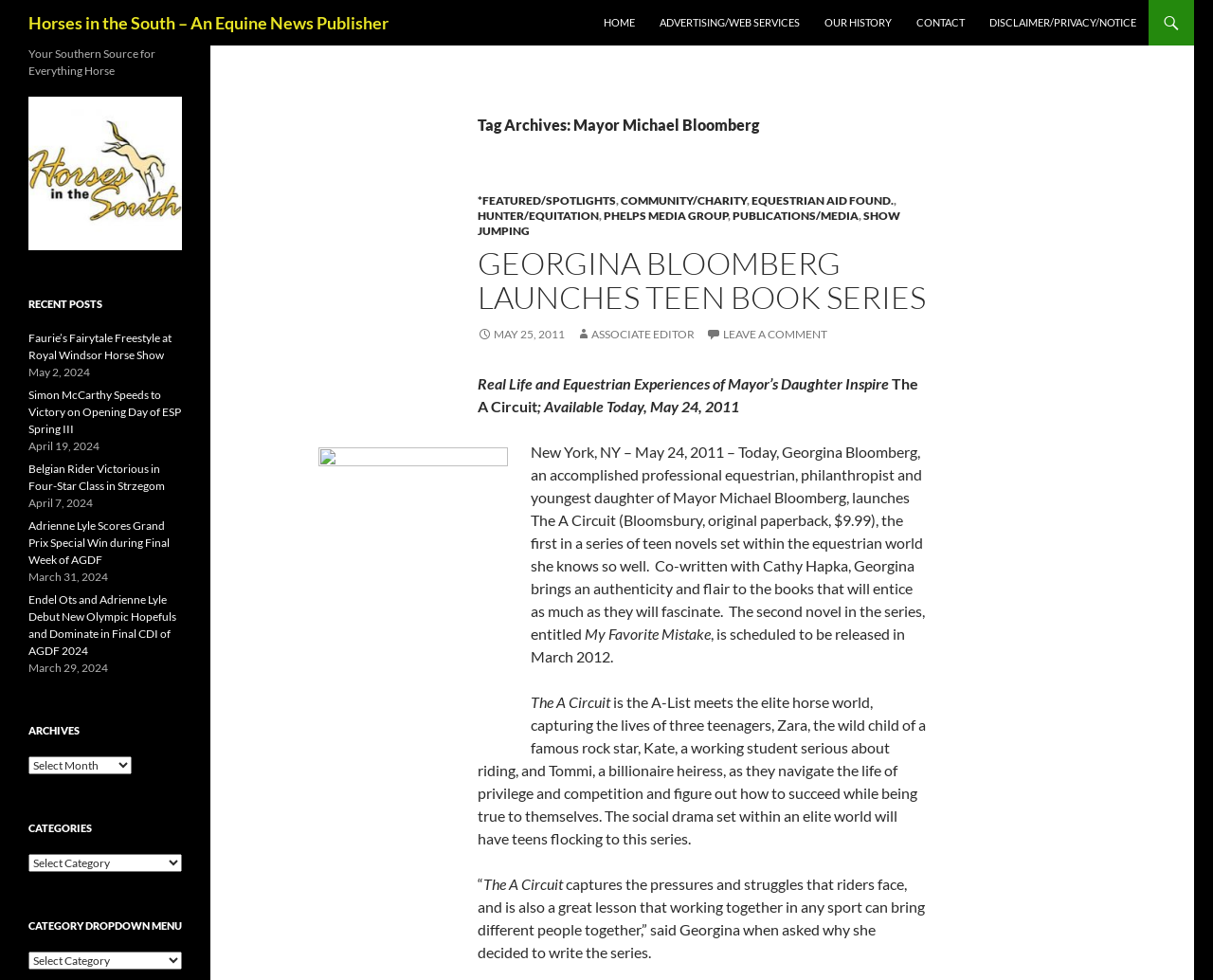Find and indicate the bounding box coordinates of the region you should select to follow the given instruction: "Select a category from the dropdown menu".

[0.023, 0.871, 0.15, 0.89]